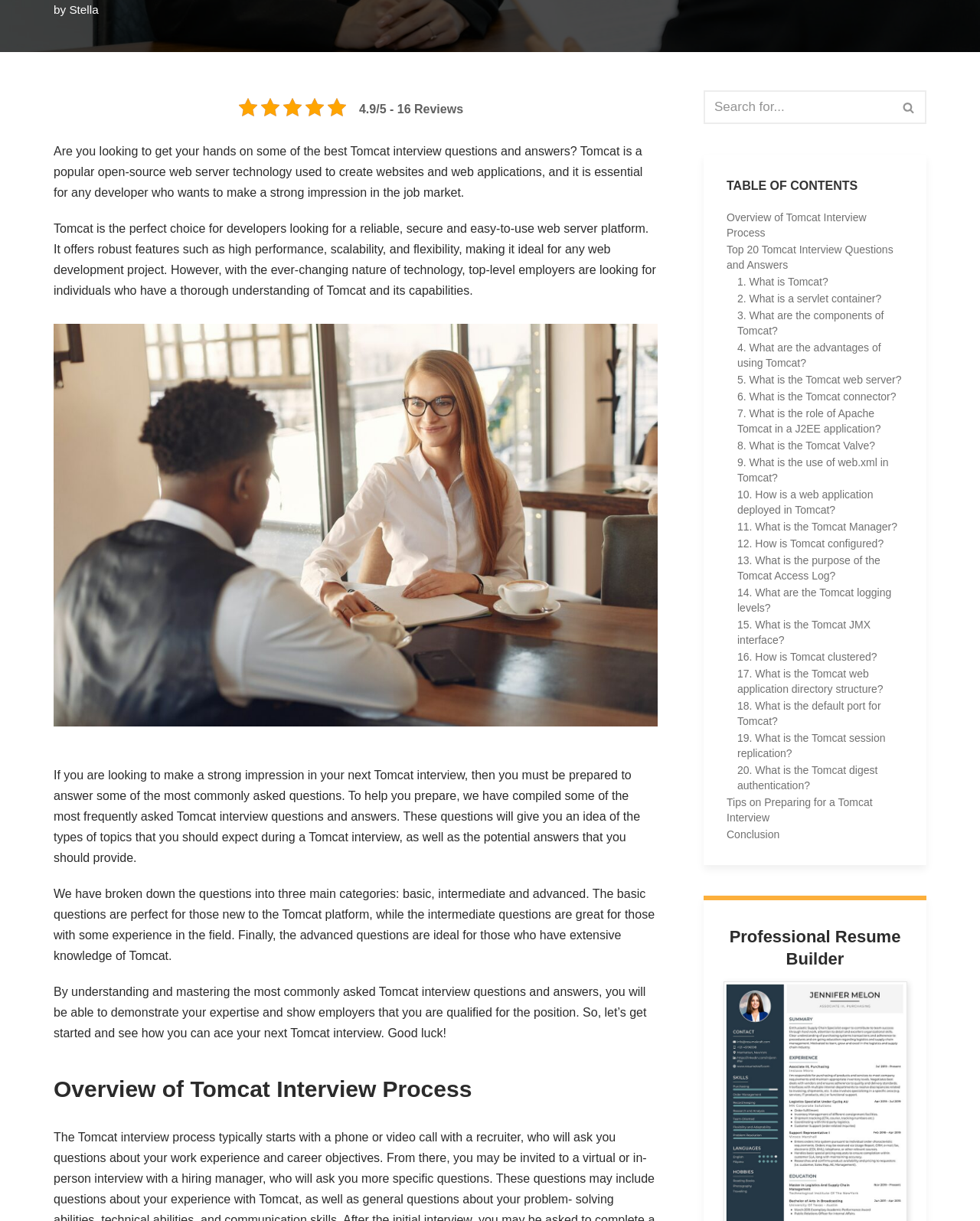Find the bounding box coordinates for the UI element whose description is: "12. How is Tomcat configured?". The coordinates should be four float numbers between 0 and 1, in the format [left, top, right, bottom].

[0.752, 0.439, 0.922, 0.451]